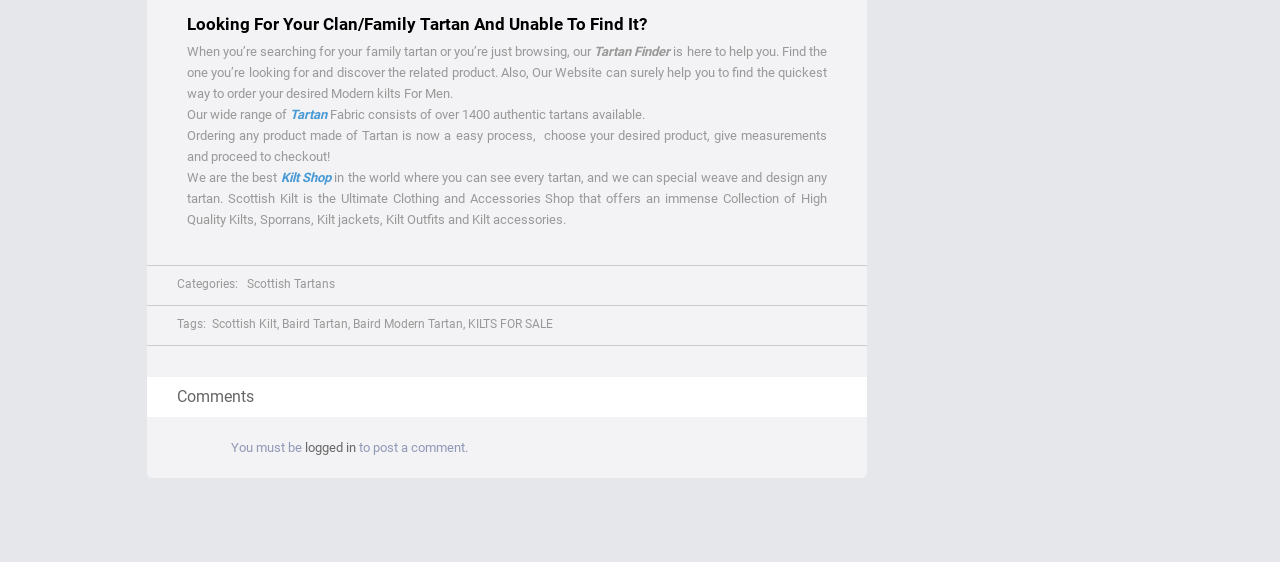Using the description "Tartan", predict the bounding box of the relevant HTML element.

[0.224, 0.19, 0.255, 0.217]